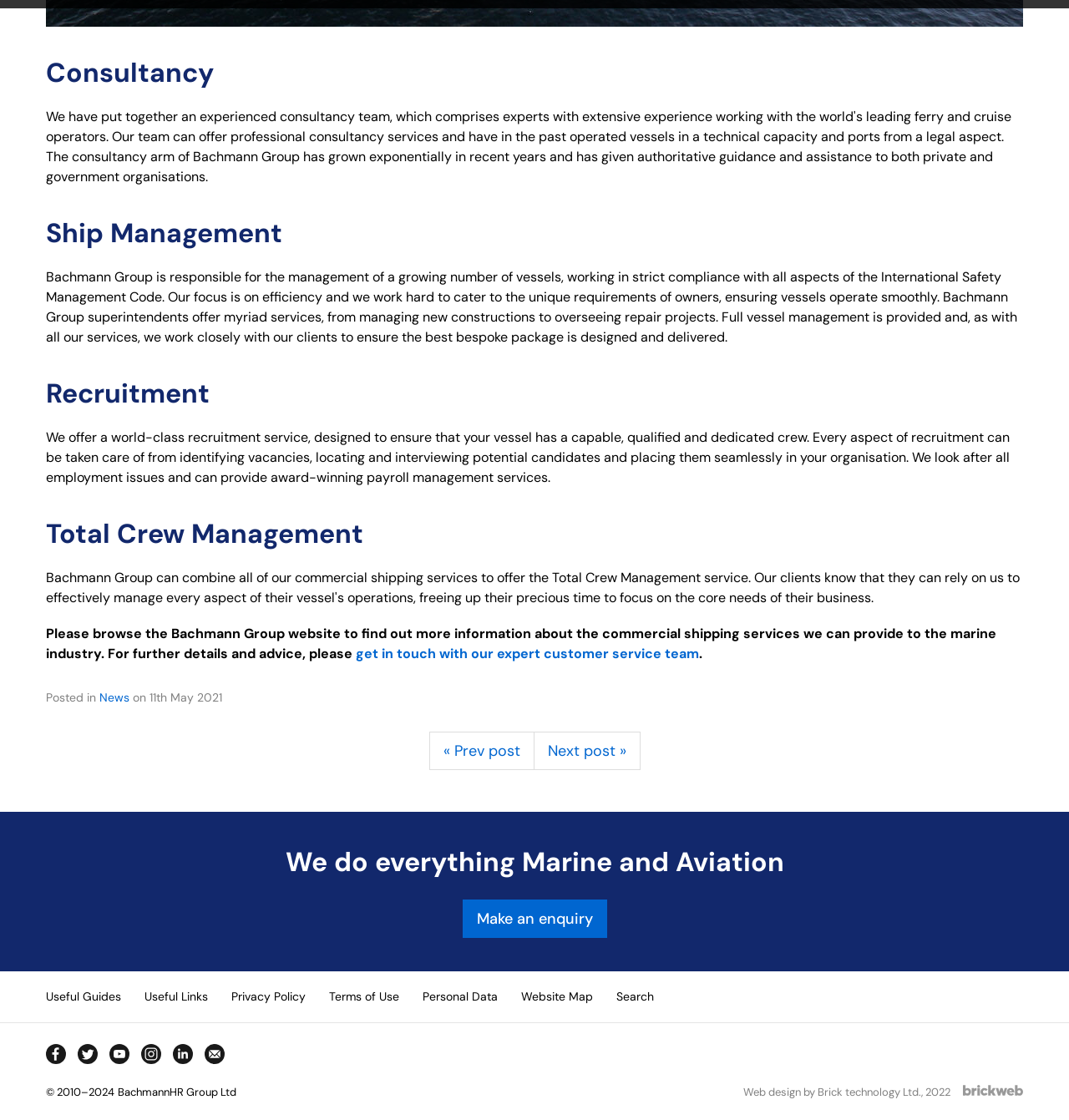Using the information in the image, give a detailed answer to the following question: What is the date of the latest news post?

The time element on the webpage indicates that the latest news post was published on 11th May 2021, providing users with information on the latest updates from Bachmann Group.